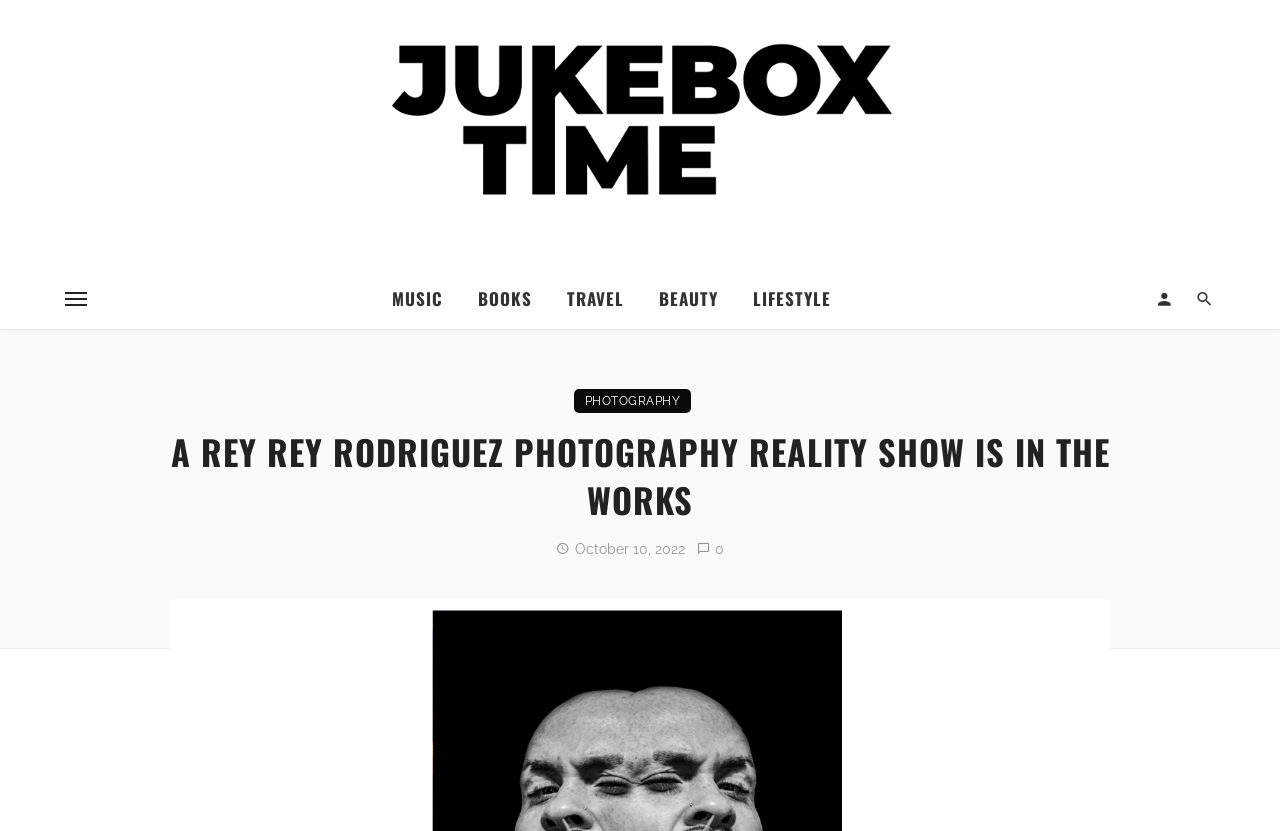Could you find the bounding box coordinates of the clickable area to complete this instruction: "Click the logo"?

[0.043, 0.048, 0.957, 0.239]